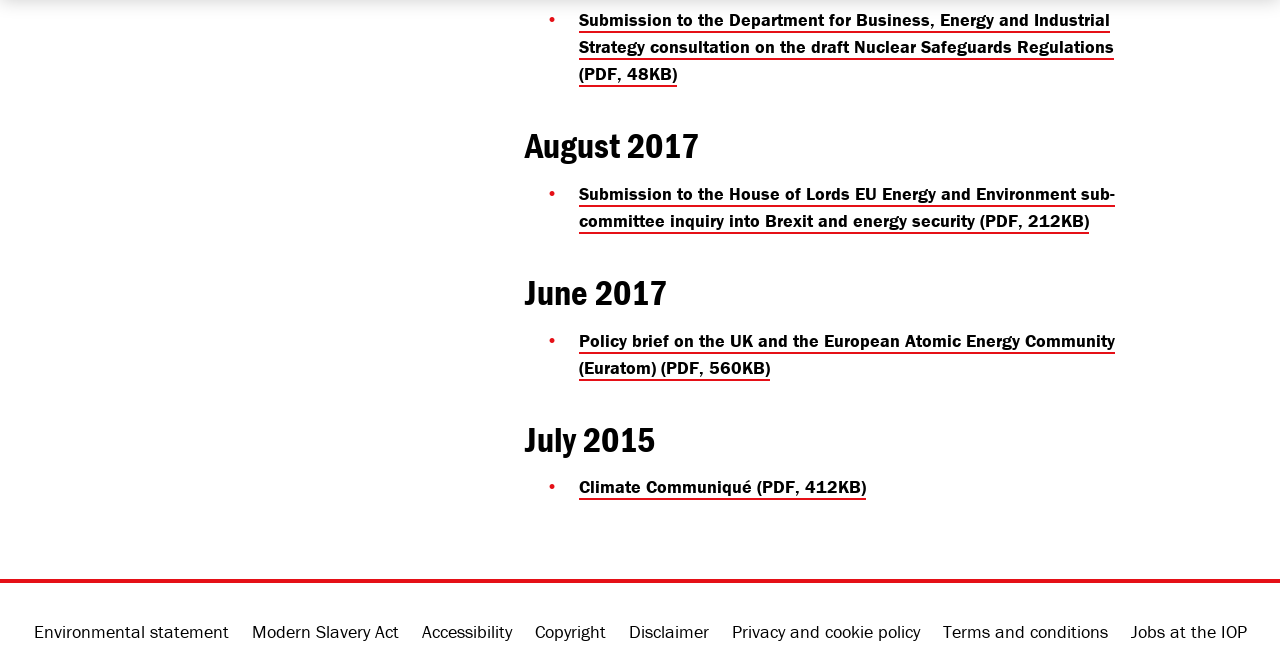How many headings are on the webpage?
Please use the image to provide a one-word or short phrase answer.

4